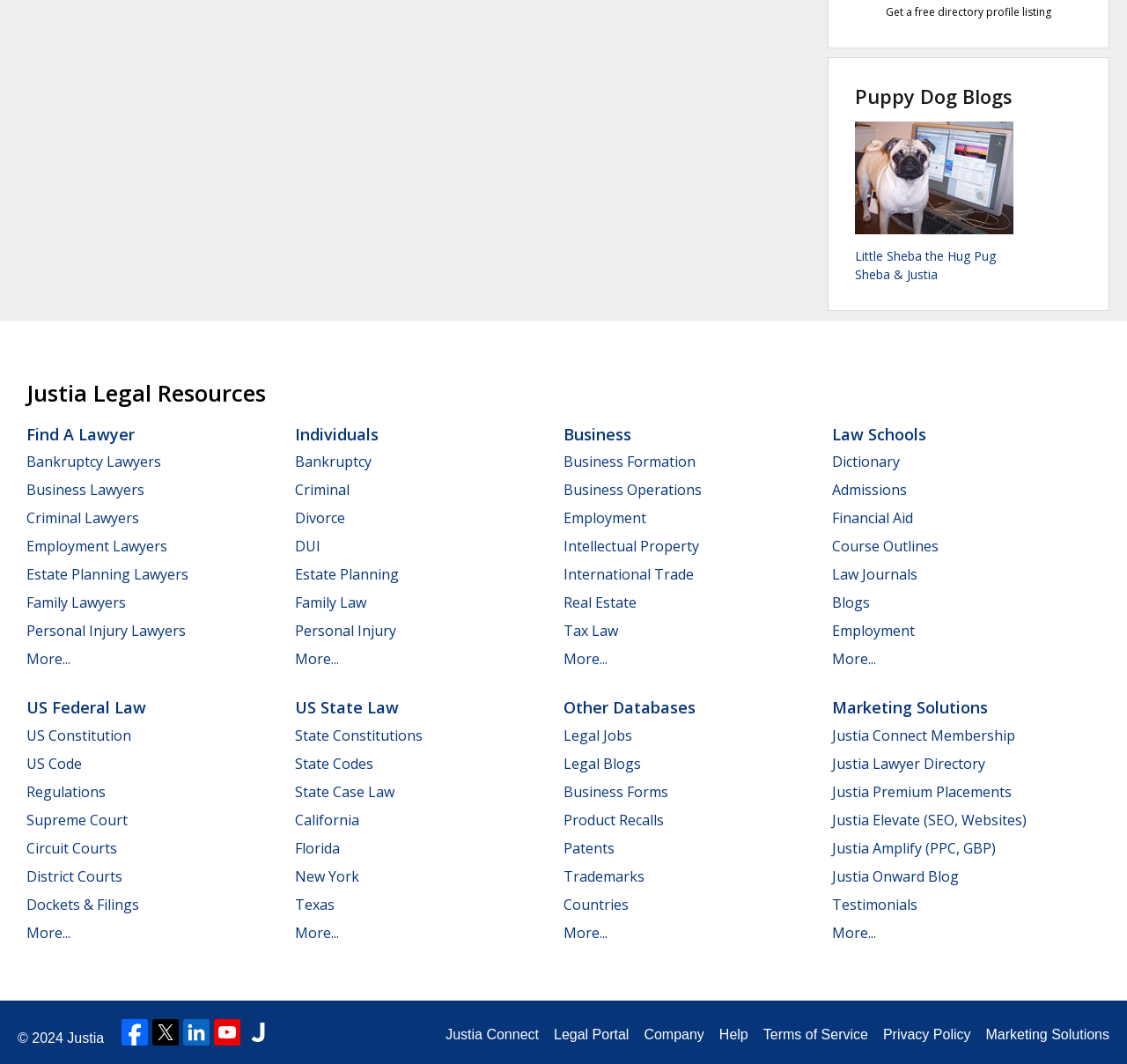What is the name of the marketing solution listed?
Based on the image, answer the question with as much detail as possible.

I looked at the 'Marketing Solutions' section and found a list of links, which include 'Justia Connect Membership', 'Justia Lawyer Directory', 'Justia Premium Placements', and more.